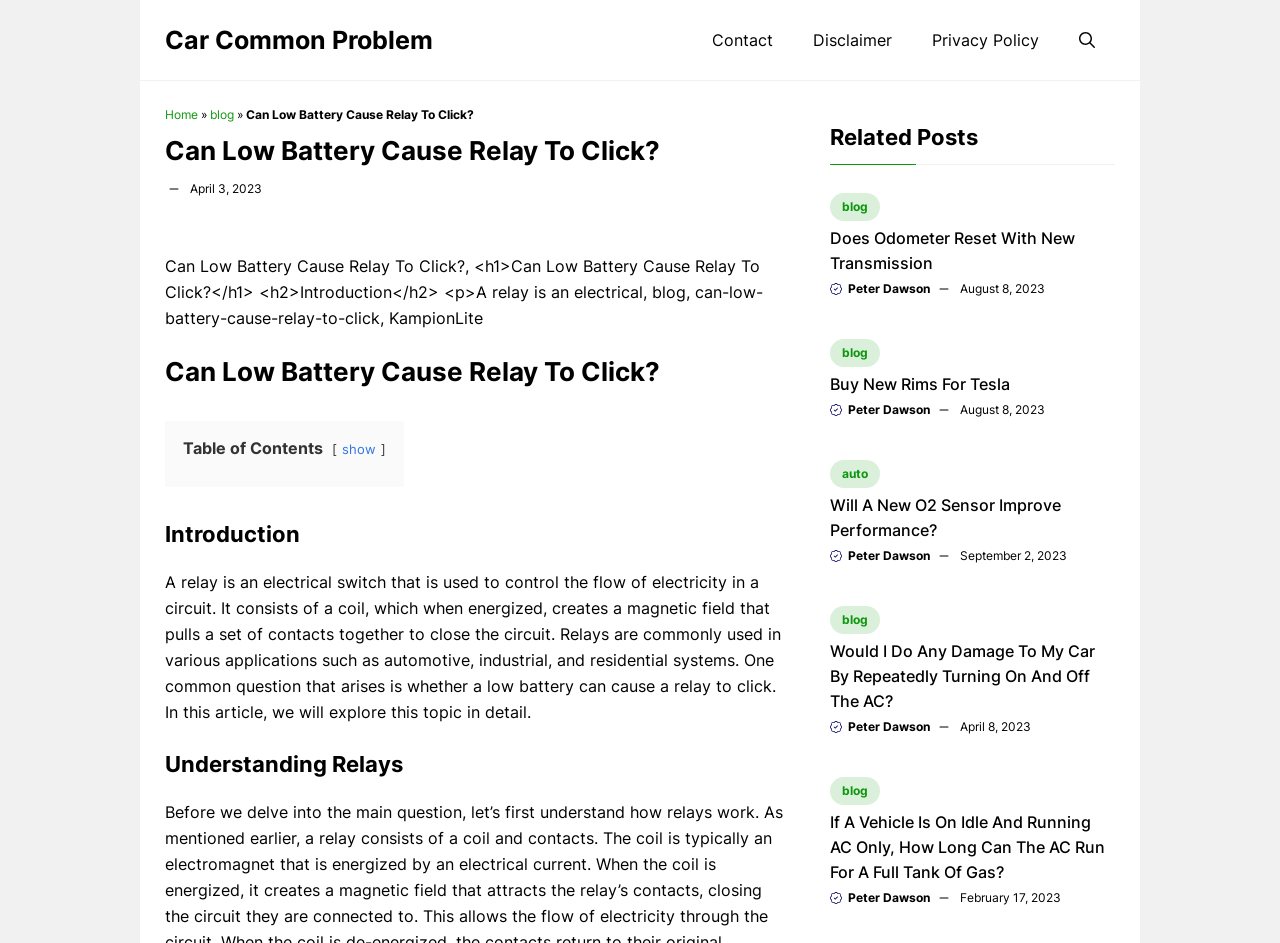Find the bounding box of the element with the following description: "Car Common Problem". The coordinates must be four float numbers between 0 and 1, formatted as [left, top, right, bottom].

[0.129, 0.027, 0.338, 0.058]